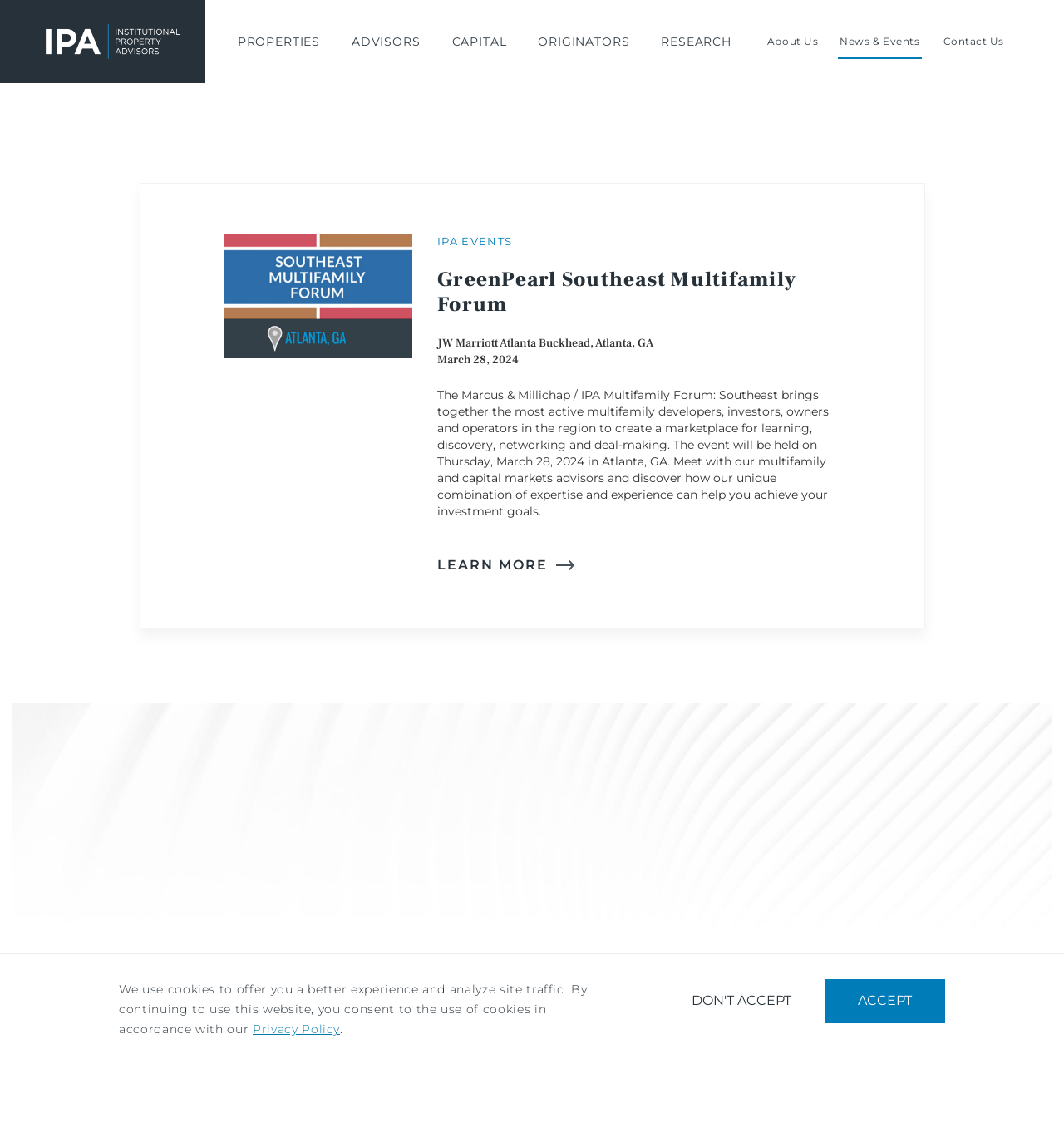Locate the bounding box coordinates of the area where you should click to accomplish the instruction: "View News & Events".

[0.788, 0.021, 0.866, 0.052]